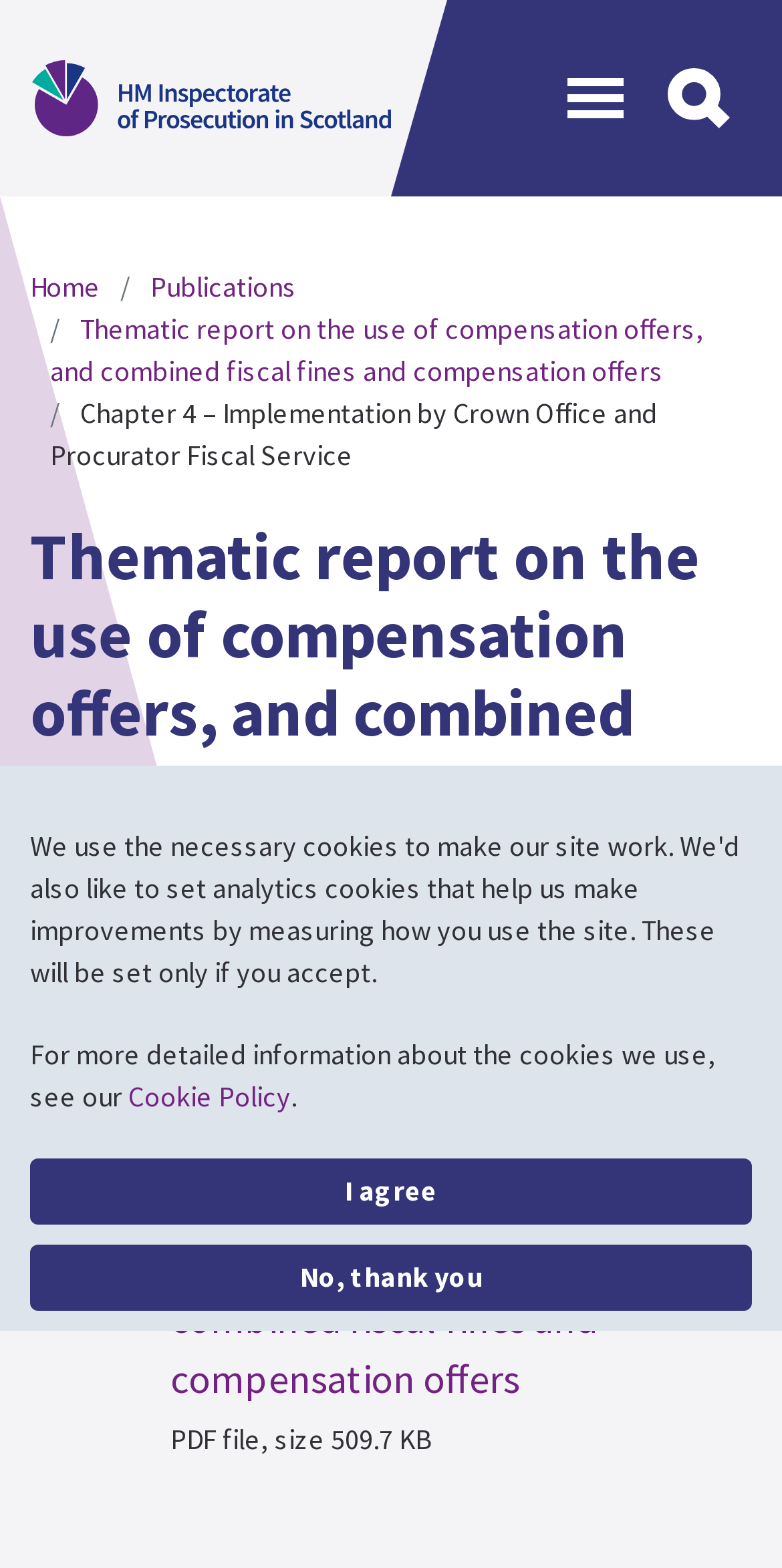Give the bounding box coordinates for the element described by: "No, thank you".

[0.038, 0.794, 0.962, 0.836]